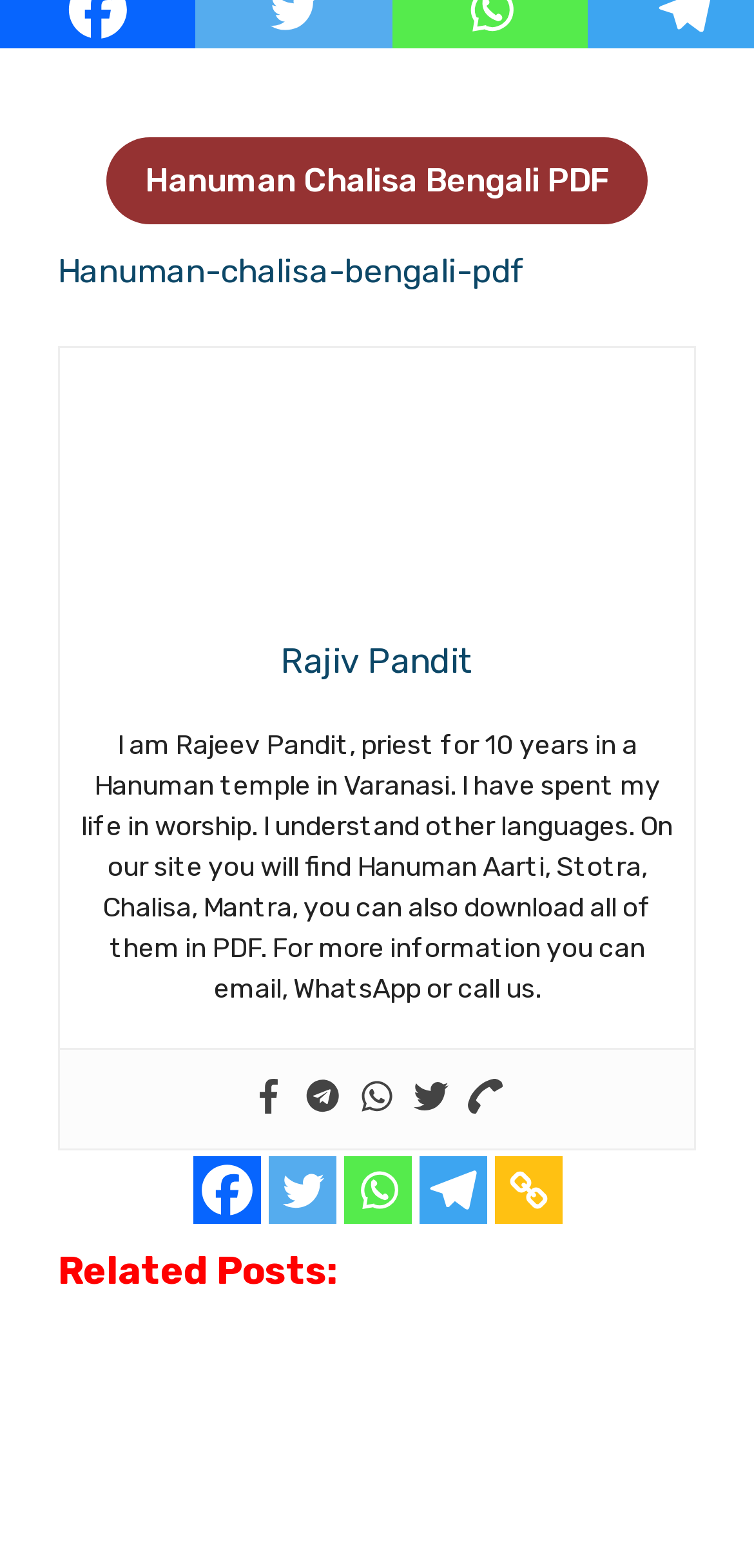Determine the bounding box coordinates of the region I should click to achieve the following instruction: "View Rajiv Pandit's profile". Ensure the bounding box coordinates are four float numbers between 0 and 1, i.e., [left, top, right, bottom].

[0.372, 0.408, 0.628, 0.435]